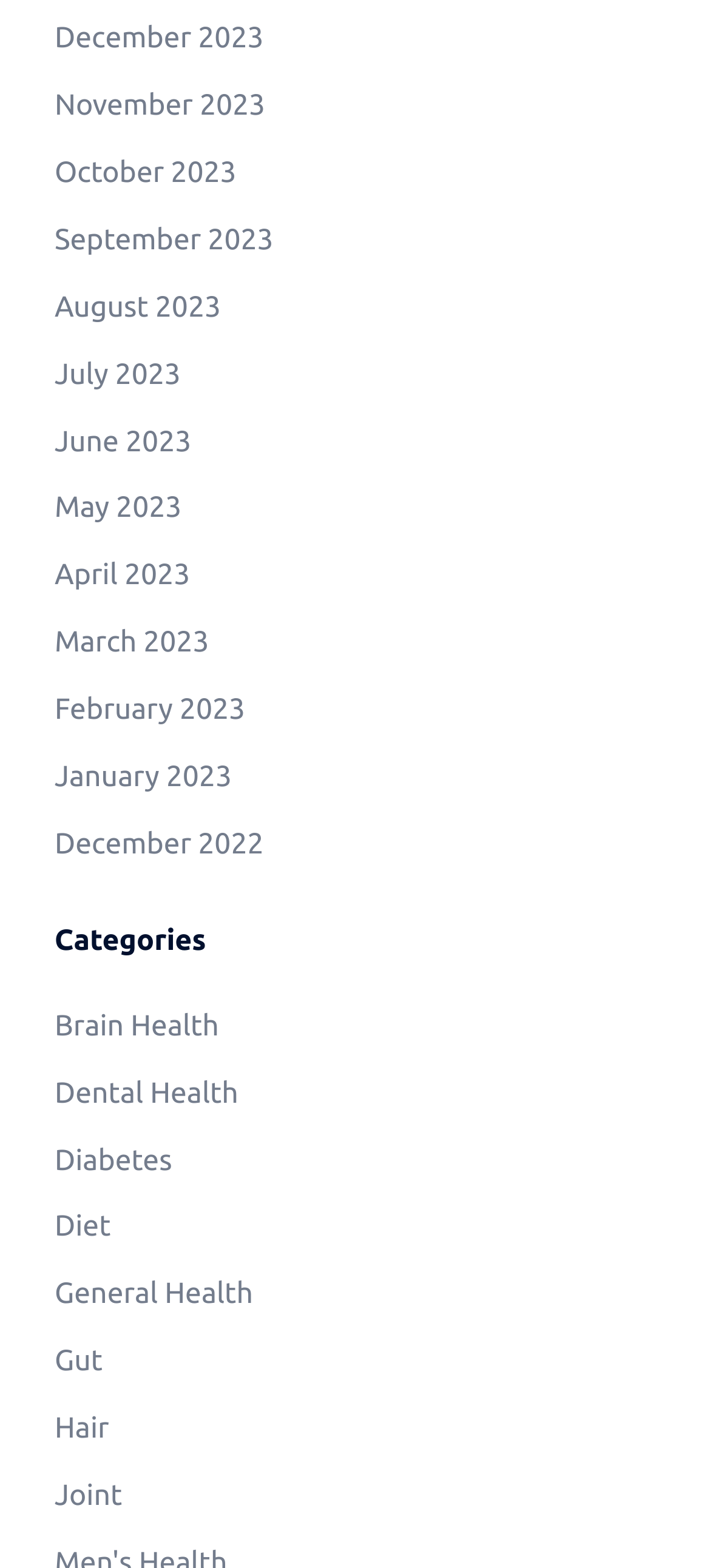Can you look at the image and give a comprehensive answer to the question:
What is the earliest month listed?

I looked at the links with month names and found that the earliest month listed is December 2022.